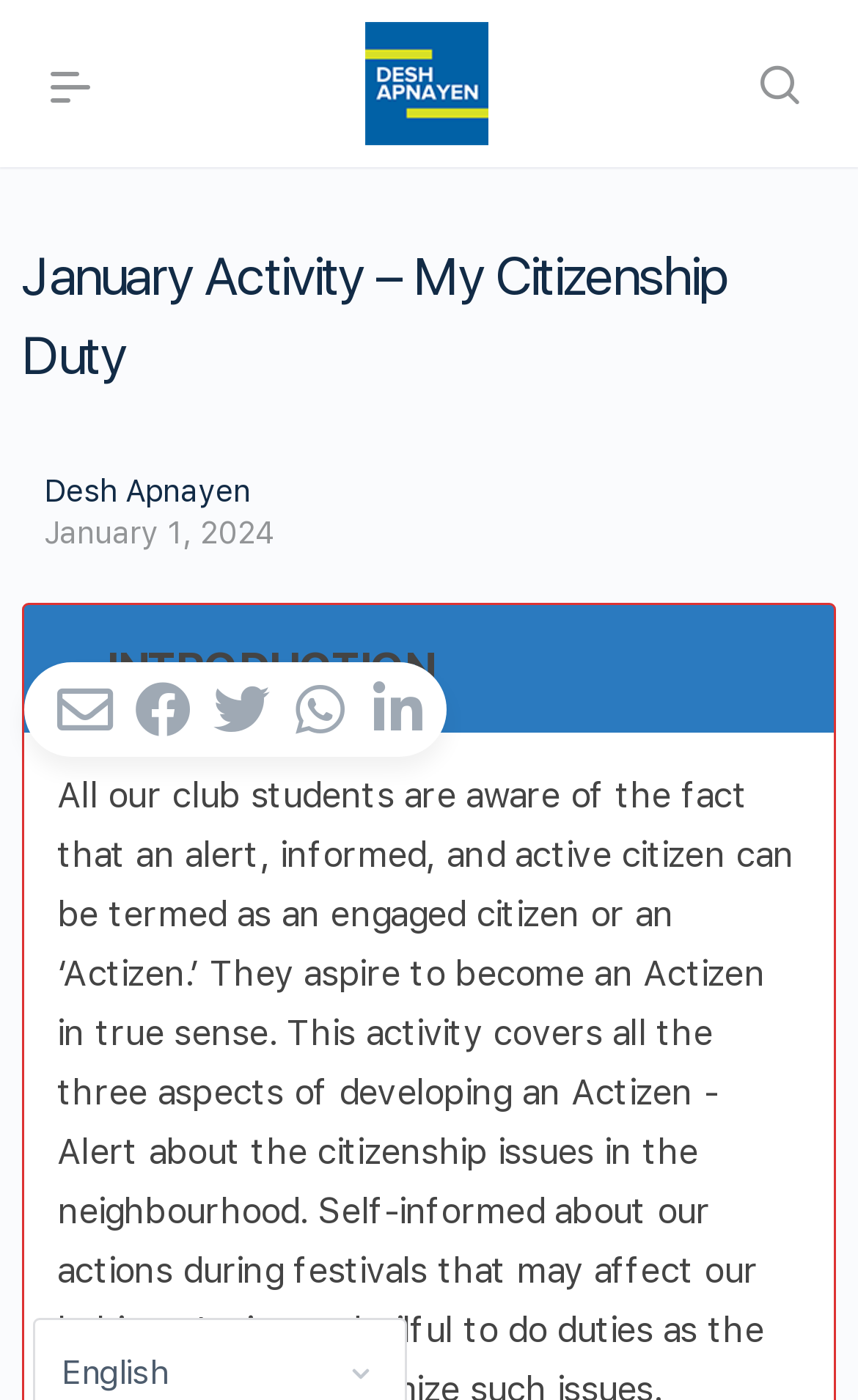Generate the title text from the webpage.

January Activity – My Citizenship Duty